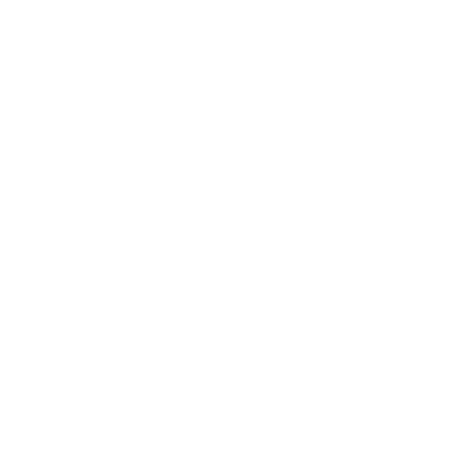Given the content of the image, can you provide a detailed answer to the question?
What feature helps prevent the flame from extinguishing in windy conditions?

According to the caption, the lighter's flame 'resists extinguishing in windy conditions', implying that the flame resist feature is responsible for this functionality.